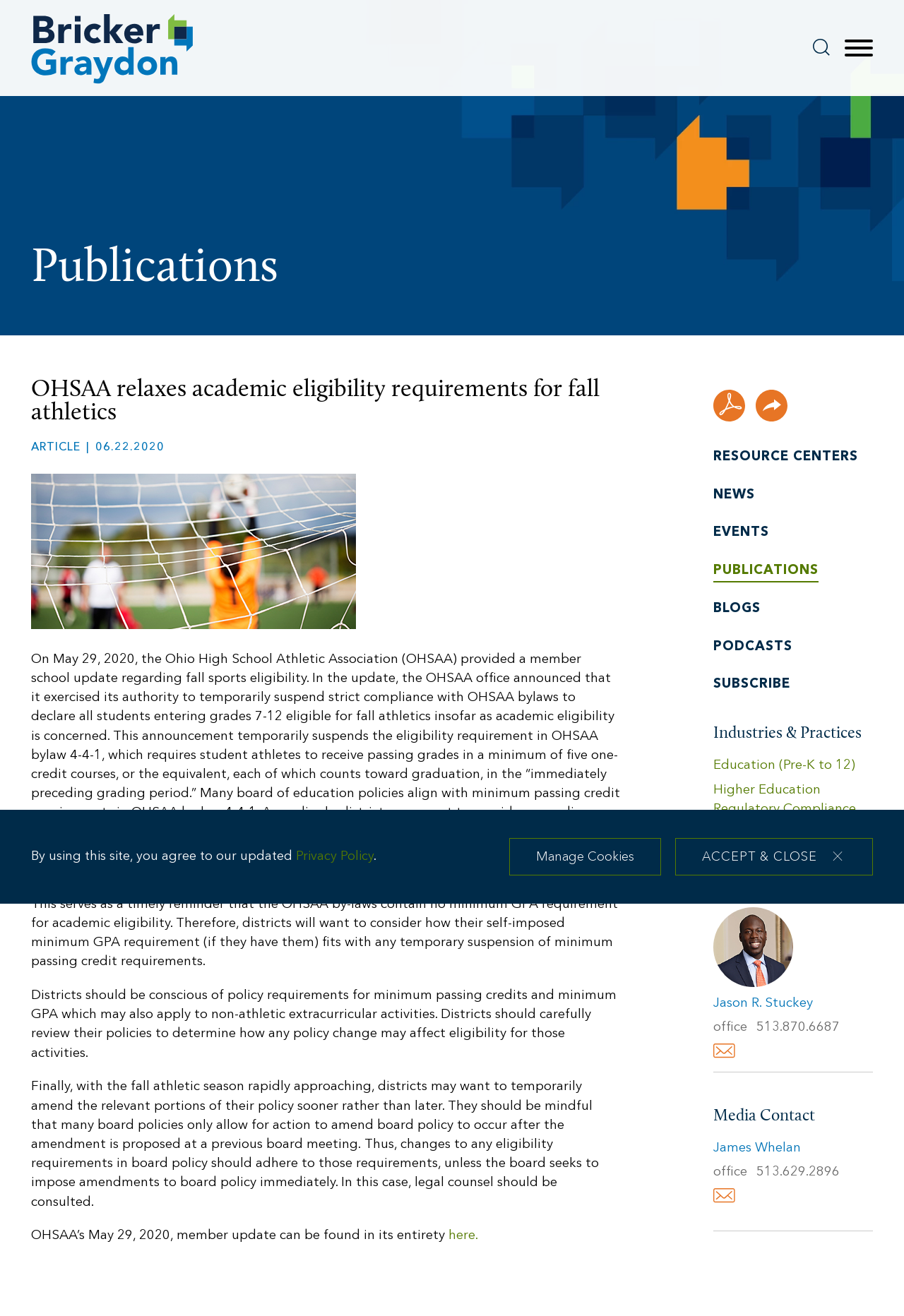Pinpoint the bounding box coordinates of the element you need to click to execute the following instruction: "Click the 'here' link". The bounding box should be represented by four float numbers between 0 and 1, in the format [left, top, right, bottom].

[0.496, 0.934, 0.528, 0.944]